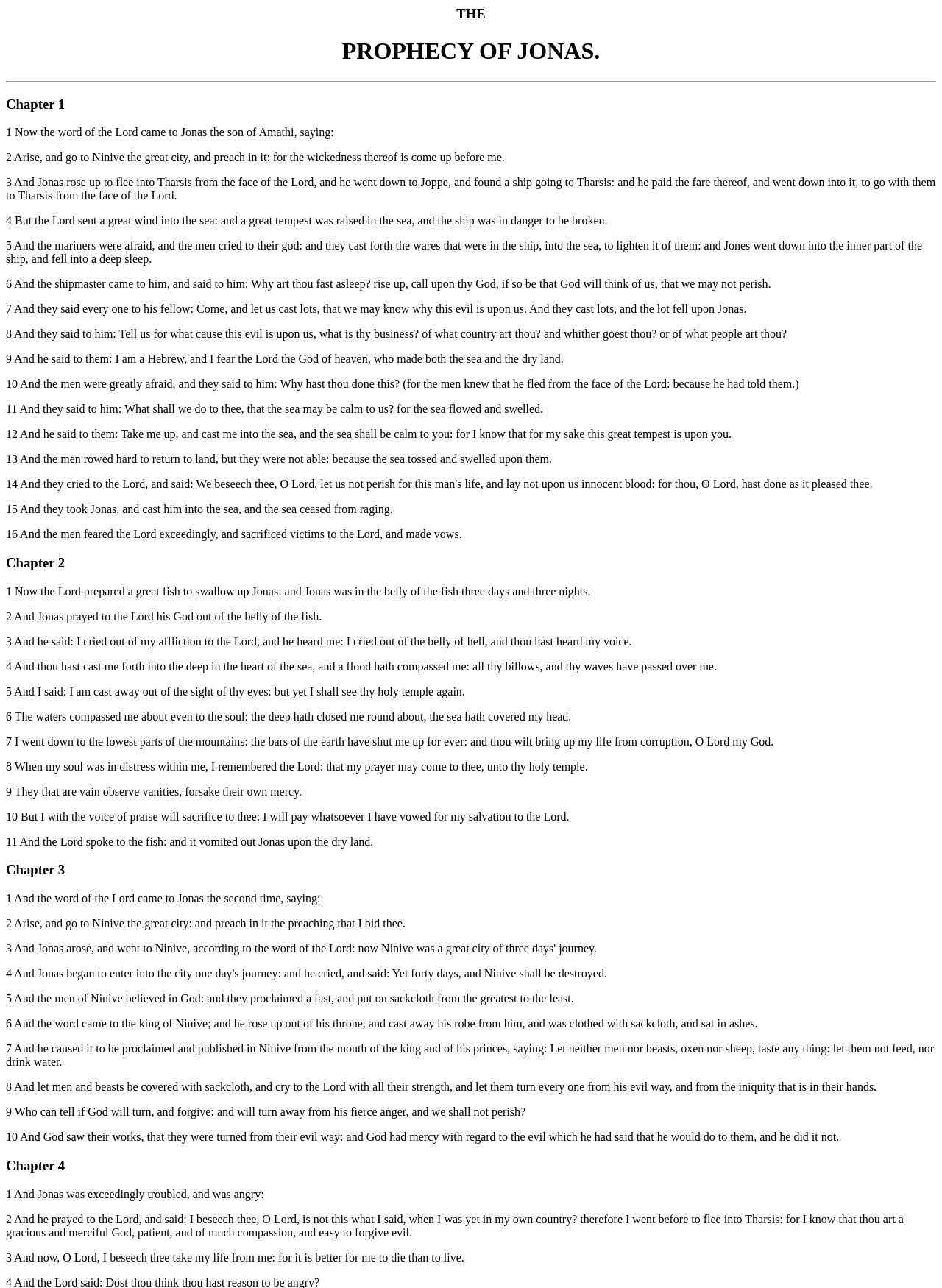Identify the main heading of the webpage and provide its text content.

PROPHECY OF JONAS.